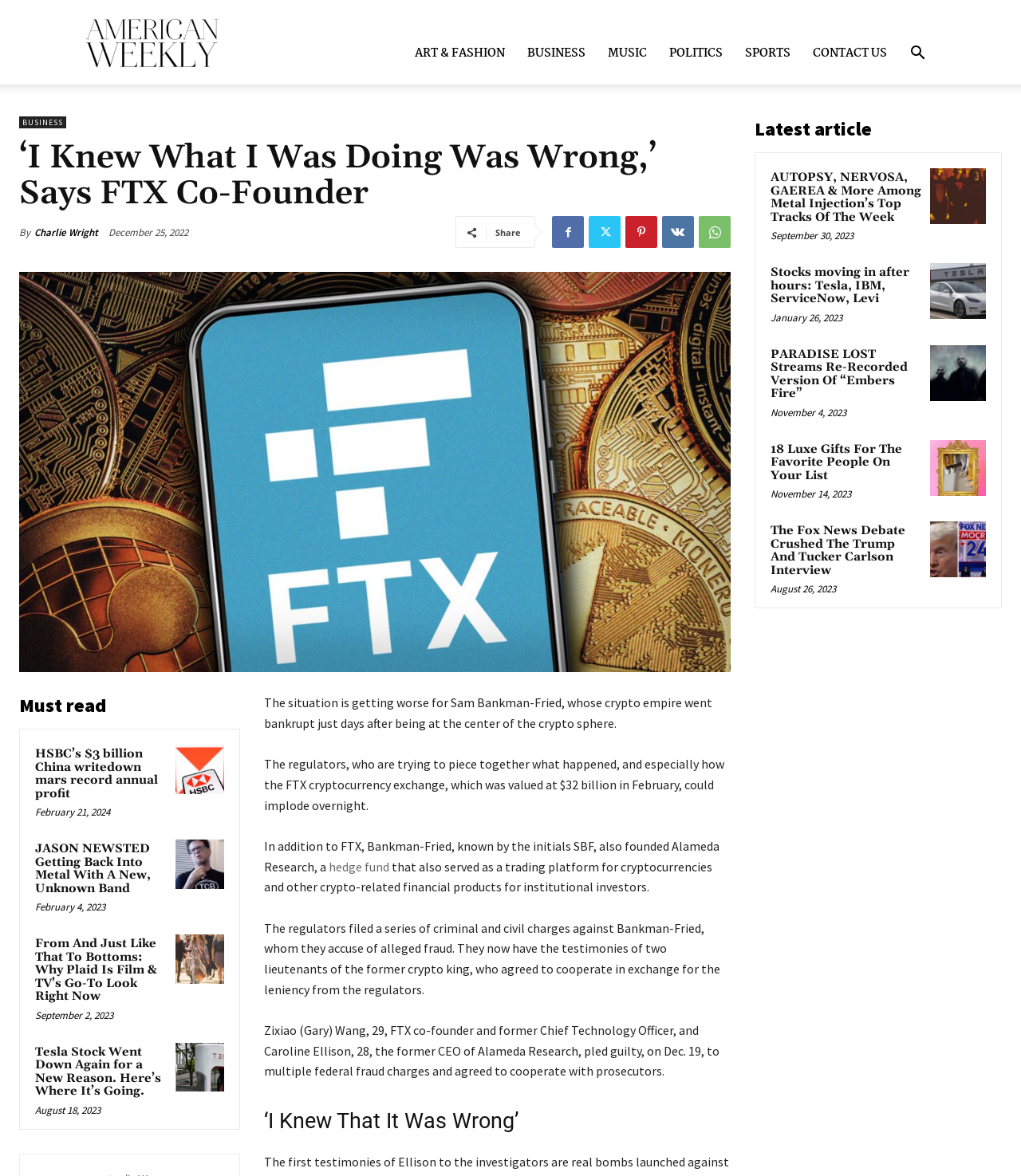Determine the bounding box coordinates of the region that needs to be clicked to achieve the task: "Read the news about Tesla stock".

[0.172, 0.887, 0.22, 0.928]